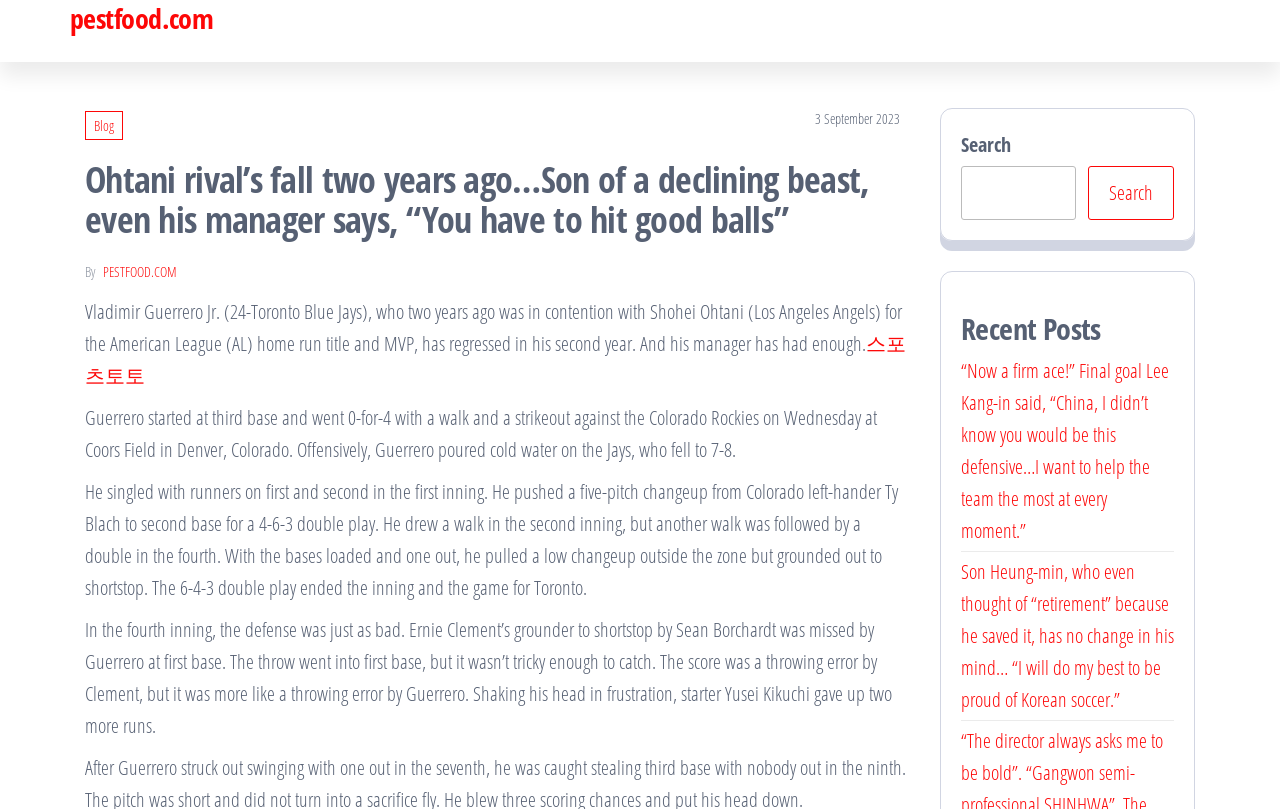From the element description 스포츠토토, predict the bounding box coordinates of the UI element. The coordinates must be specified in the format (top-left x, top-left y, bottom-right x, bottom-right y) and should be within the 0 to 1 range.

[0.066, 0.408, 0.708, 0.481]